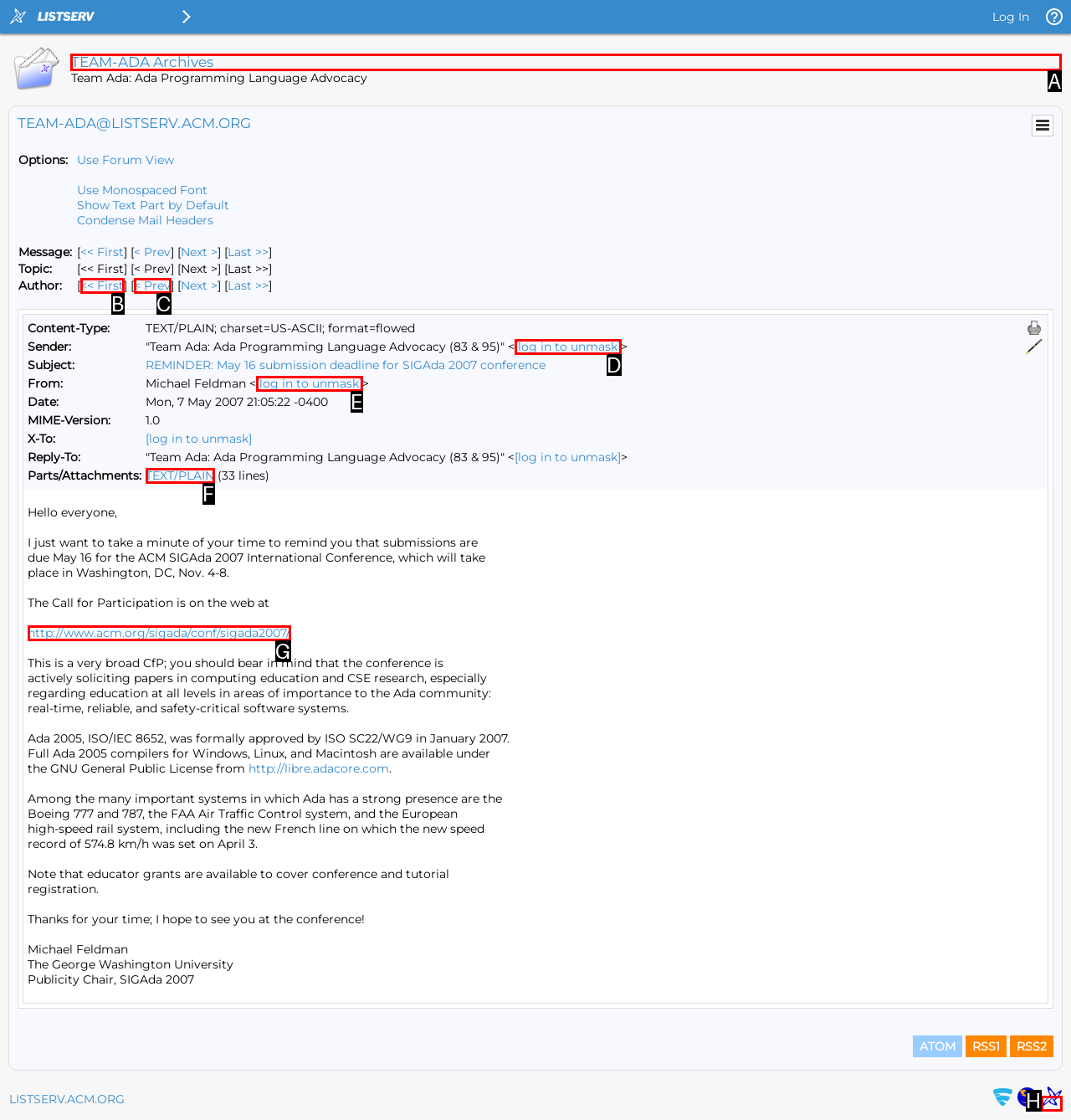Indicate which lettered UI element to click to fulfill the following task: View TEAM-ADA Archives
Provide the letter of the correct option.

A